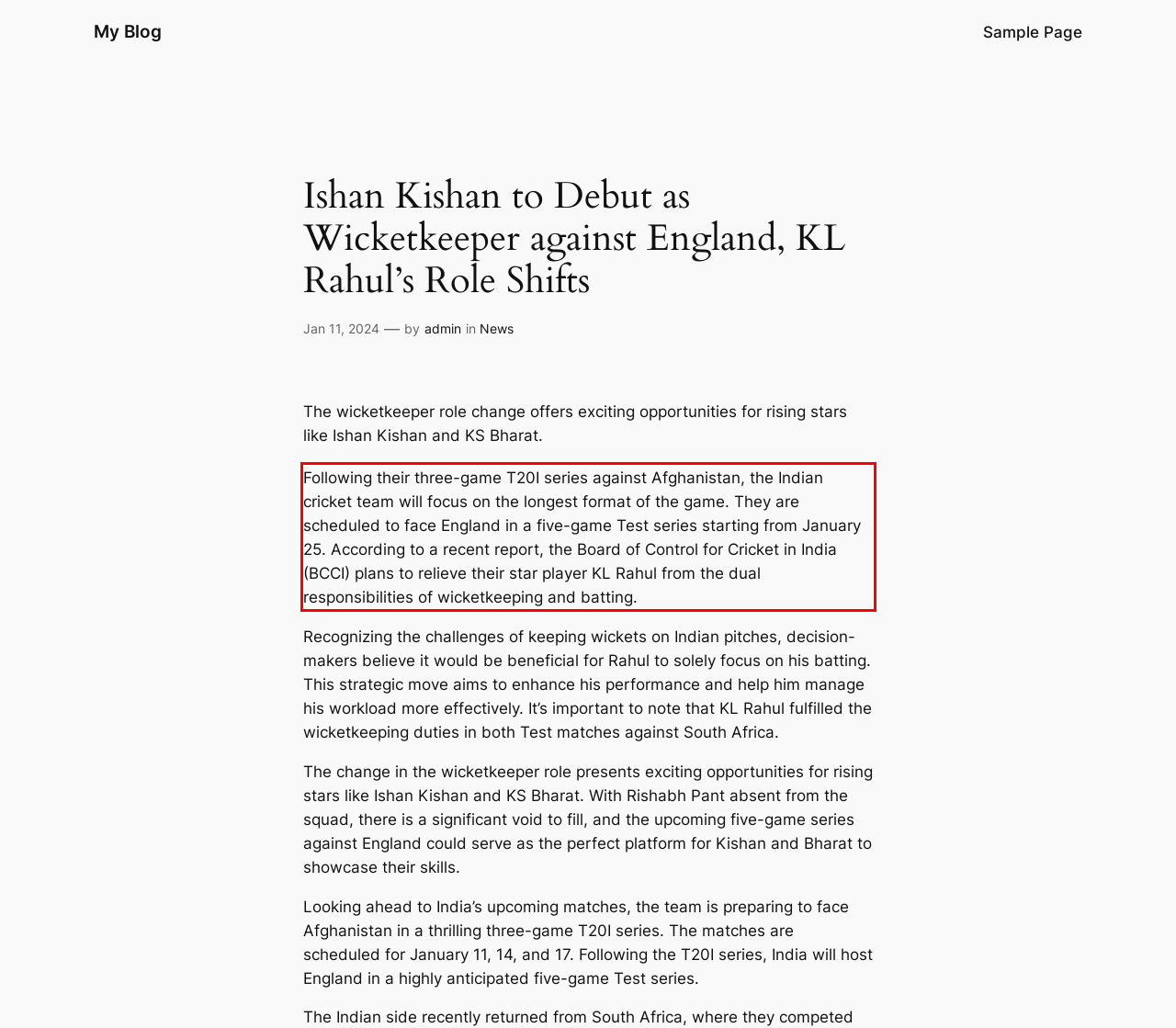Examine the webpage screenshot, find the red bounding box, and extract the text content within this marked area.

Following their three-game T20I series against Afghanistan, the Indian cricket team will focus on the longest format of the game. They are scheduled to face England in a five-game Test series starting from January 25. According to a recent report, the Board of Control for Cricket in India (BCCI) plans to relieve their star player KL Rahul from the dual responsibilities of wicketkeeping and batting.